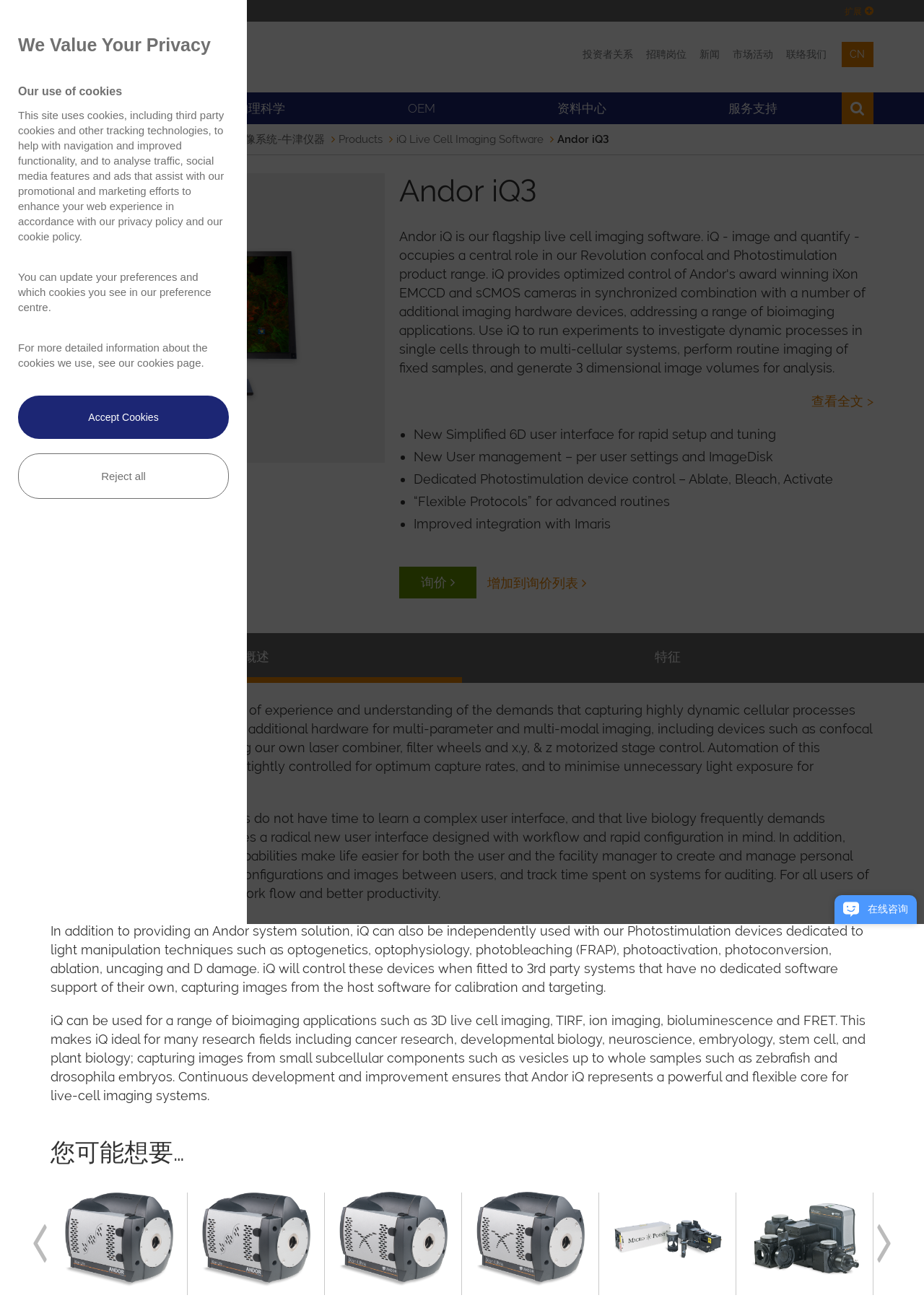What is the name of the company?
Please analyze the image and answer the question with as much detail as possible.

The name of the company can be inferred from the title of the webpage, which mentions 'Andor - Andor - 牛津仪器'. The company name is also mentioned in the links and headings throughout the webpage.